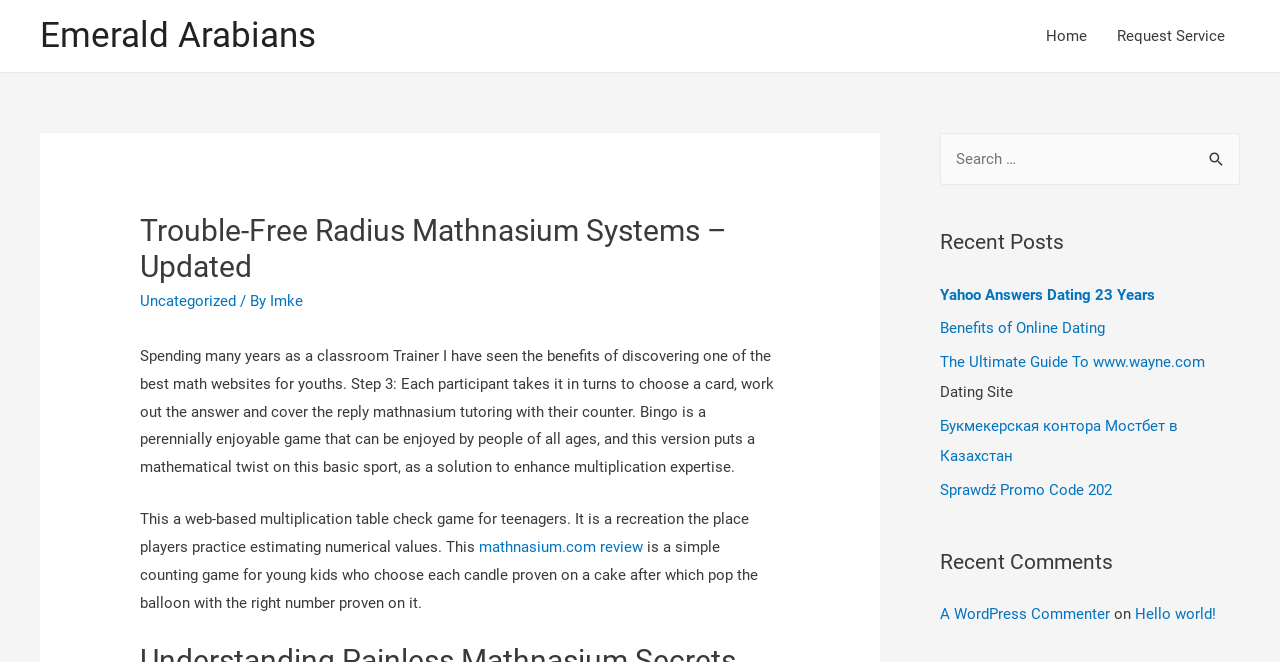Examine the image and give a thorough answer to the following question:
What is the purpose of the game described in the blog post?

The blog post describes a game that puts a mathematical twist on the classic game of Bingo, which suggests that the purpose of the game is to enhance multiplication skills.